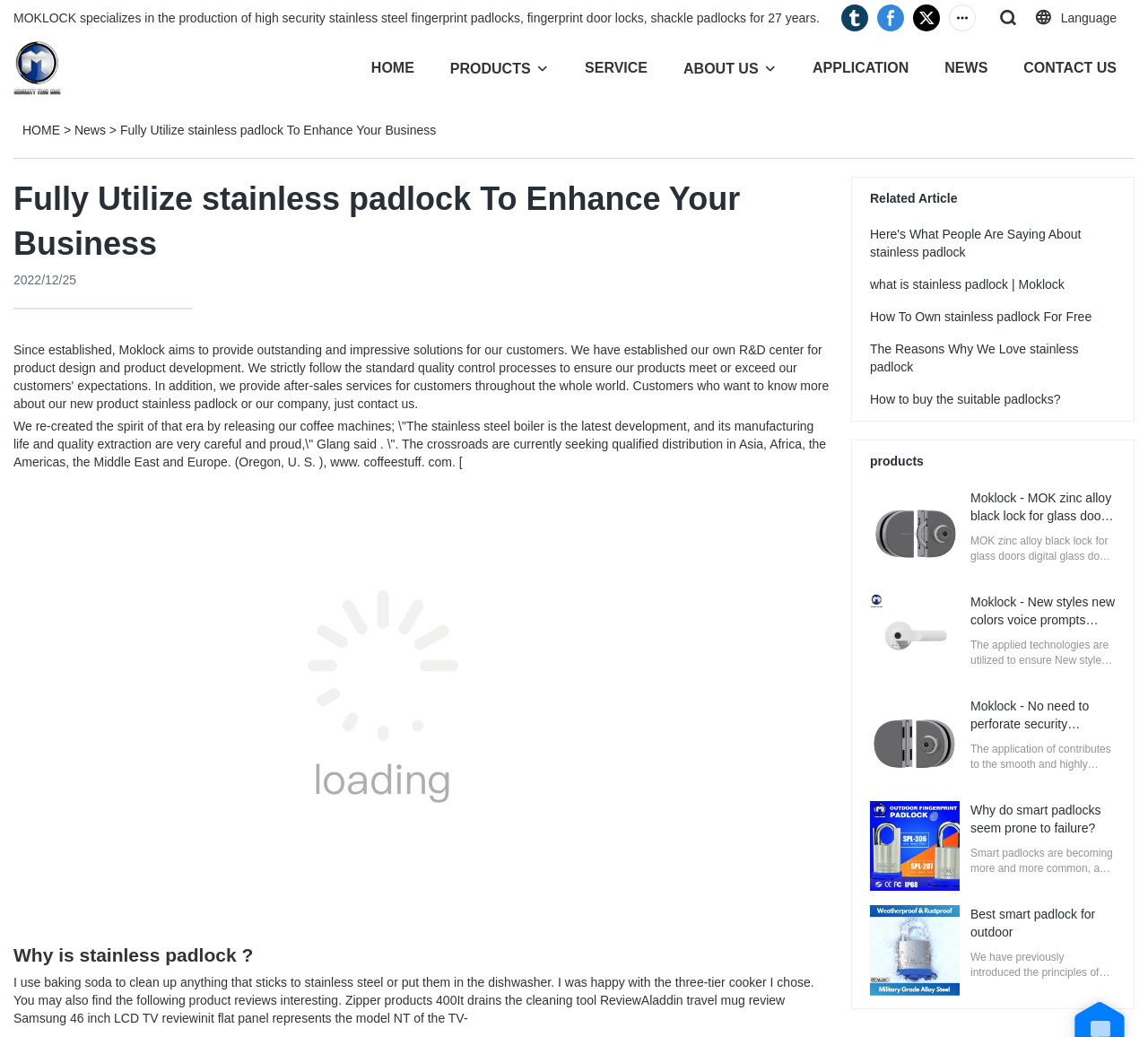What type of products does Moklock specialize in?
Using the image, elaborate on the answer with as much detail as possible.

Based on the static text 'MOKLOCK specializes in the production of high security stainless steel fingerprint padlocks, fingerprint door locks, shackle padlocks for 27 years.' at the top of the webpage, it is clear that Moklock specializes in stainless steel fingerprint padlocks.